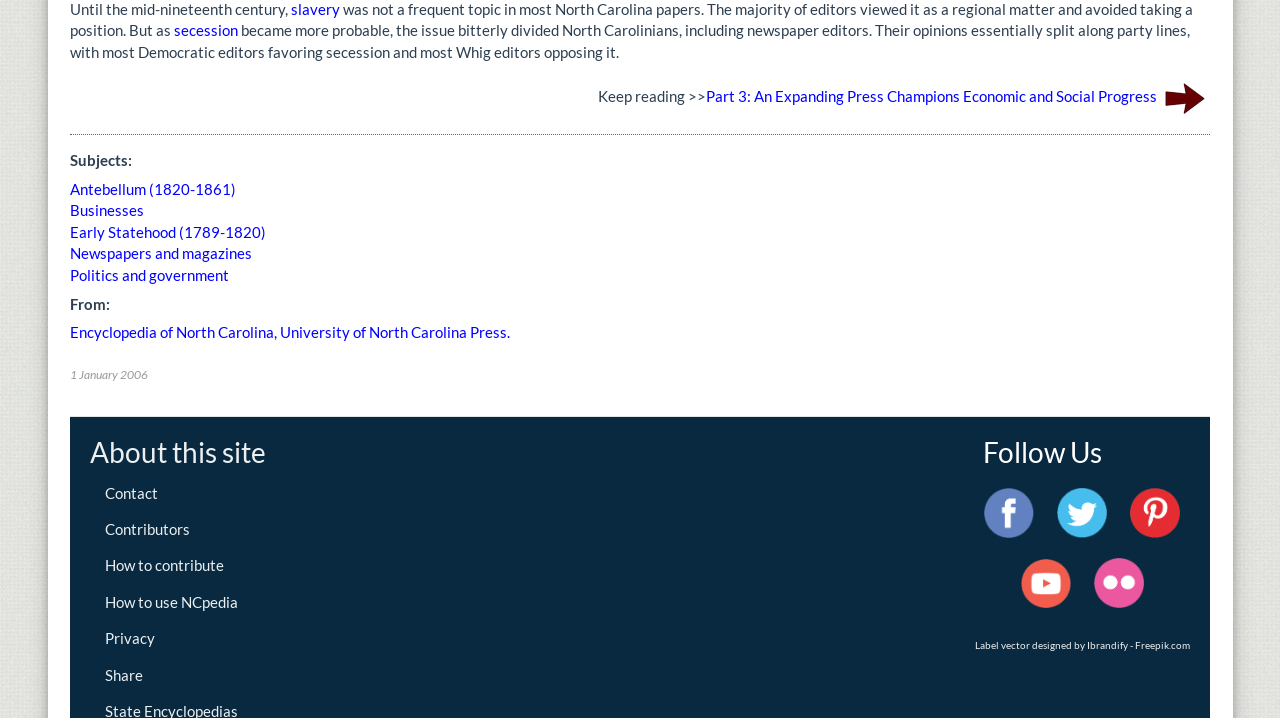Identify the bounding box coordinates necessary to click and complete the given instruction: "Read more about 'Antebellum (1820-1861)'".

[0.055, 0.251, 0.184, 0.276]